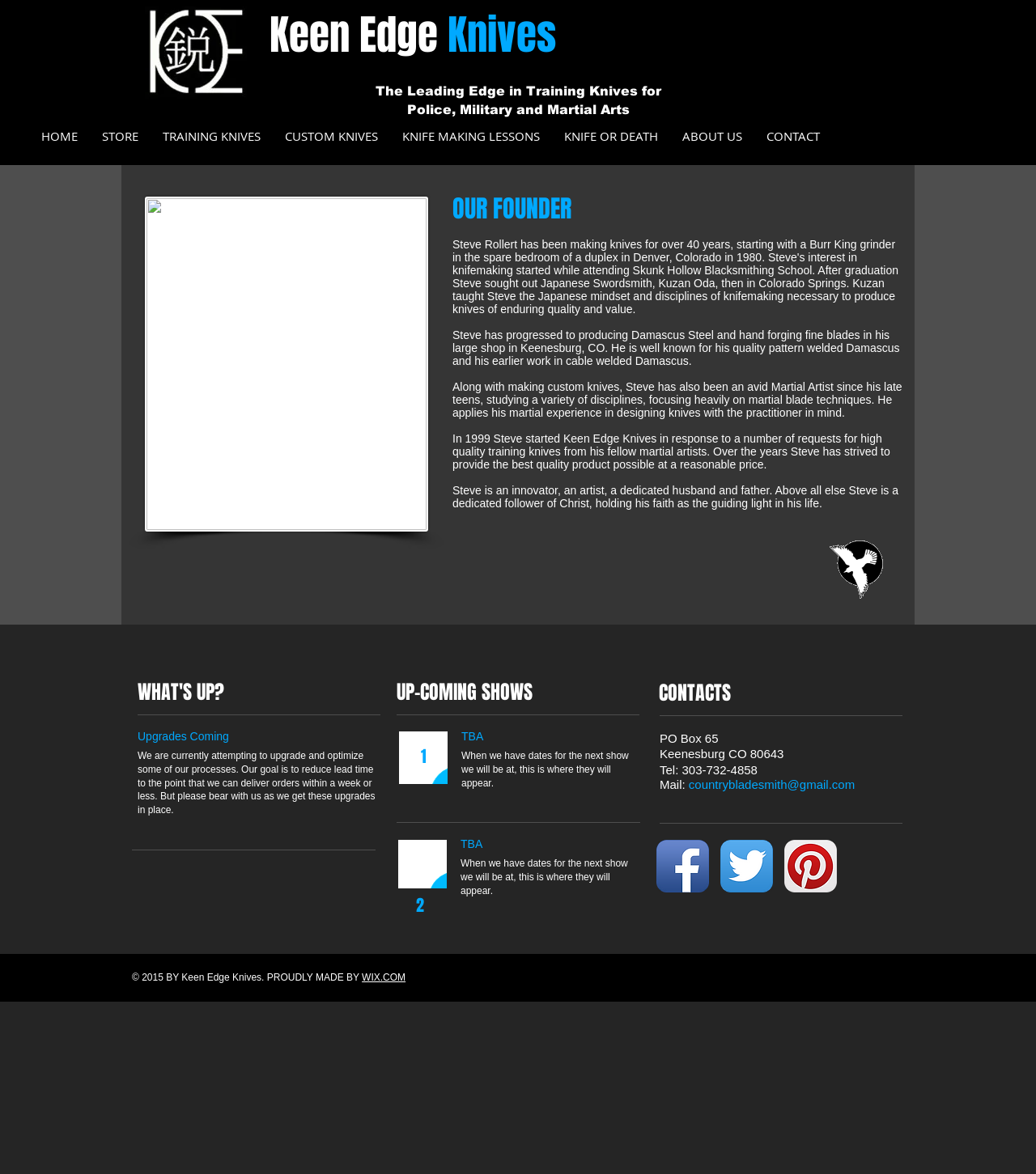Predict the bounding box coordinates of the area that should be clicked to accomplish the following instruction: "Visit the 'STORE' page". The bounding box coordinates should consist of four float numbers between 0 and 1, i.e., [left, top, right, bottom].

[0.087, 0.109, 0.145, 0.123]